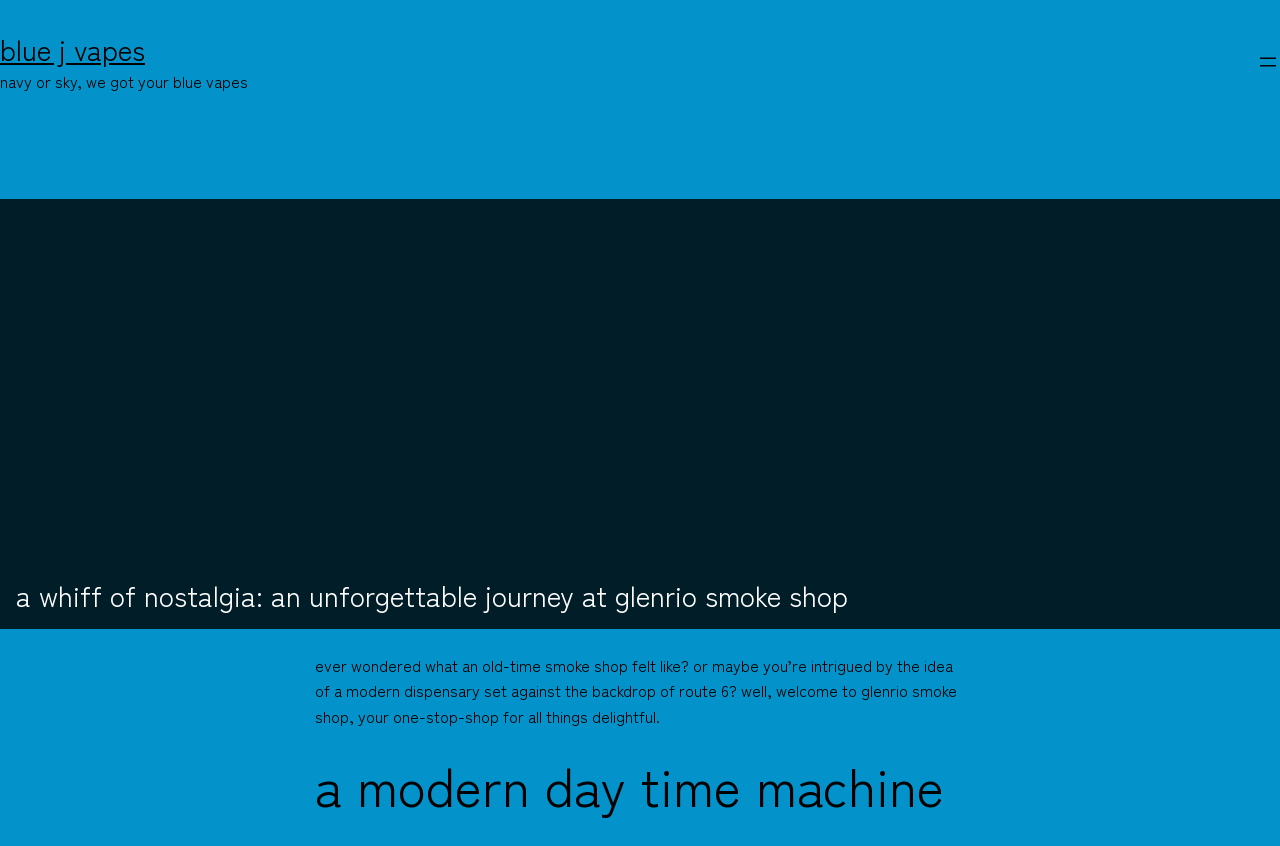Identify the webpage's primary heading and generate its text.

blue j vapes